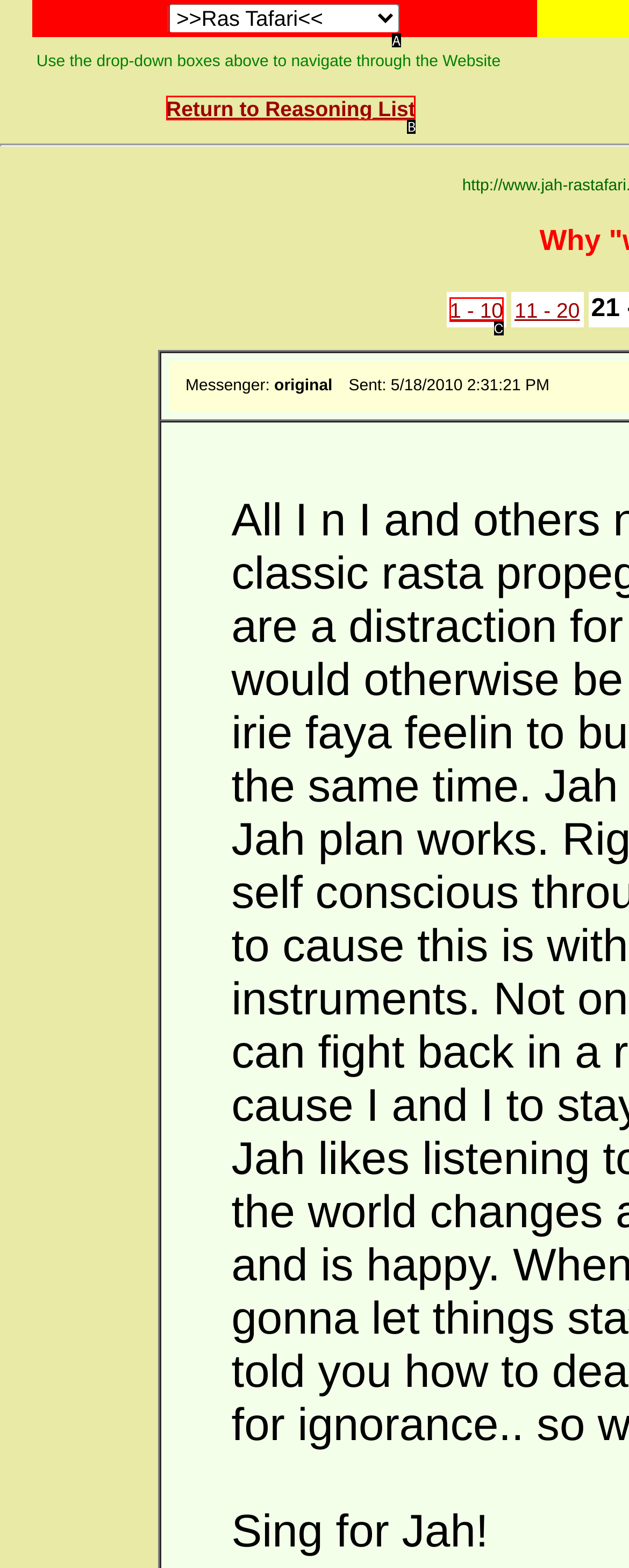Please select the letter of the HTML element that fits the description: Return to Reasoning List. Answer with the option's letter directly.

B